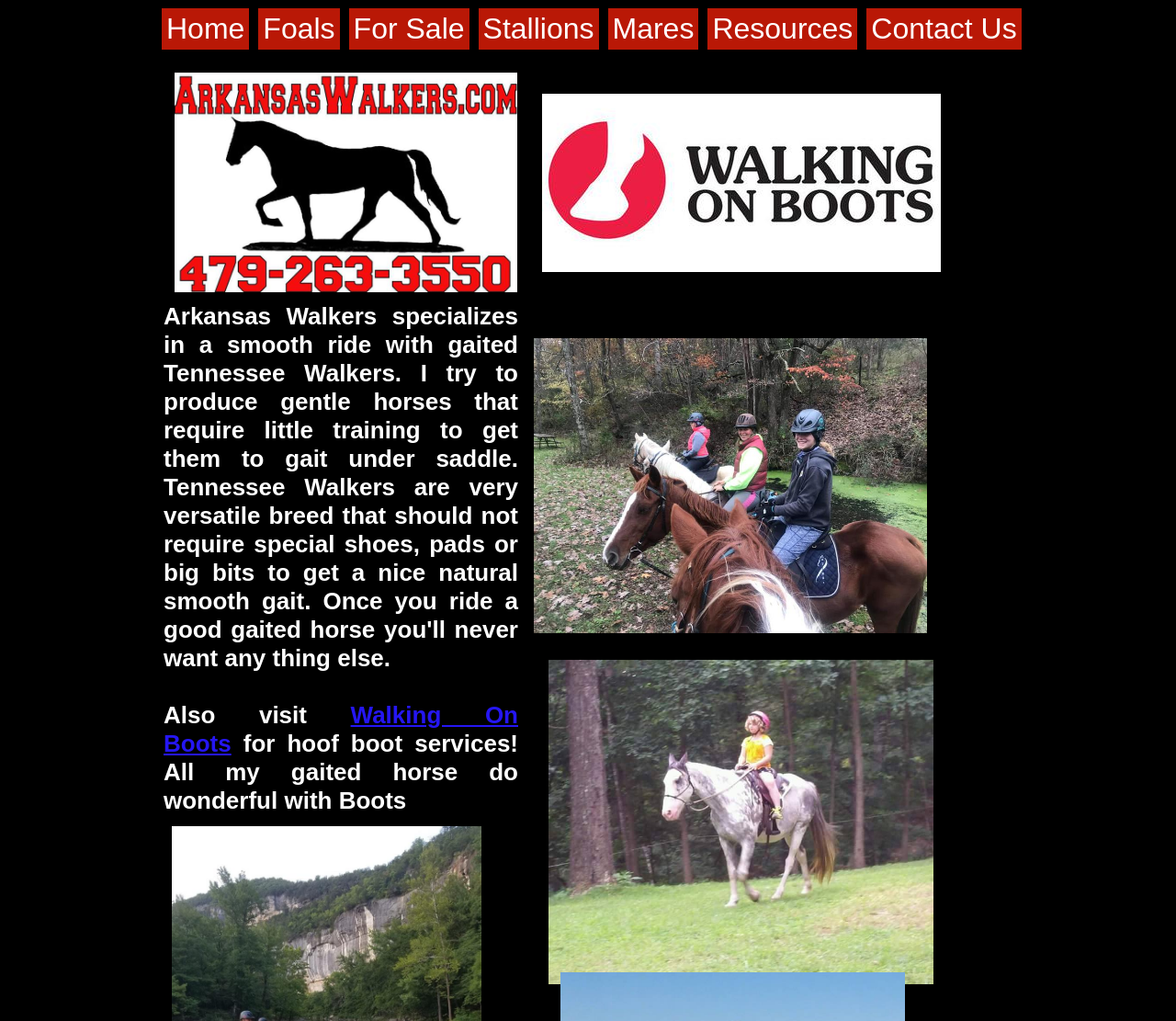What is the bounding box coordinate of the 'Resources' menu item?
Give a single word or phrase answer based on the content of the image.

[0.602, 0.008, 0.729, 0.049]